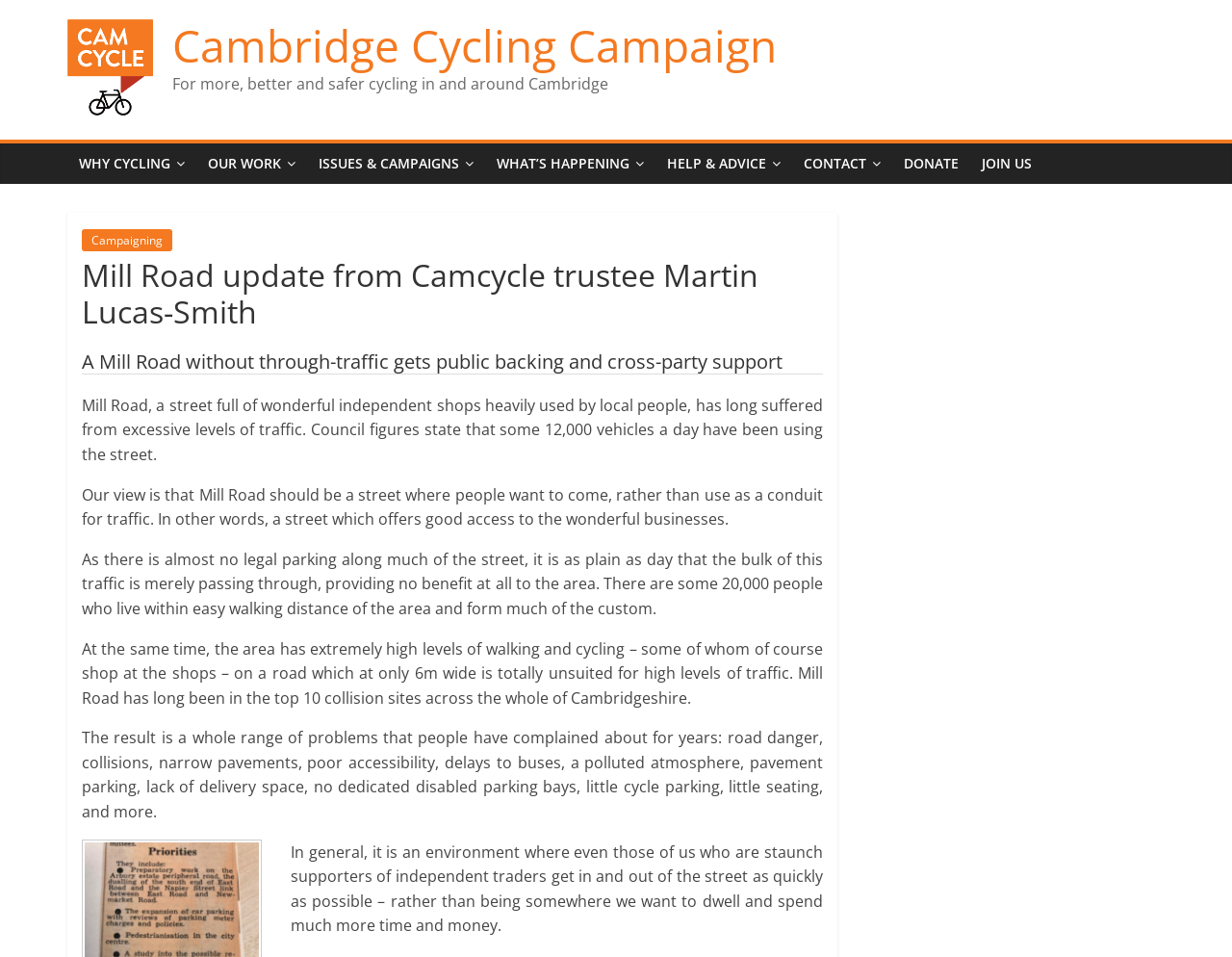Specify the bounding box coordinates of the region I need to click to perform the following instruction: "Enter your email to sign up". The coordinates must be four float numbers in the range of 0 to 1, i.e., [left, top, right, bottom].

None